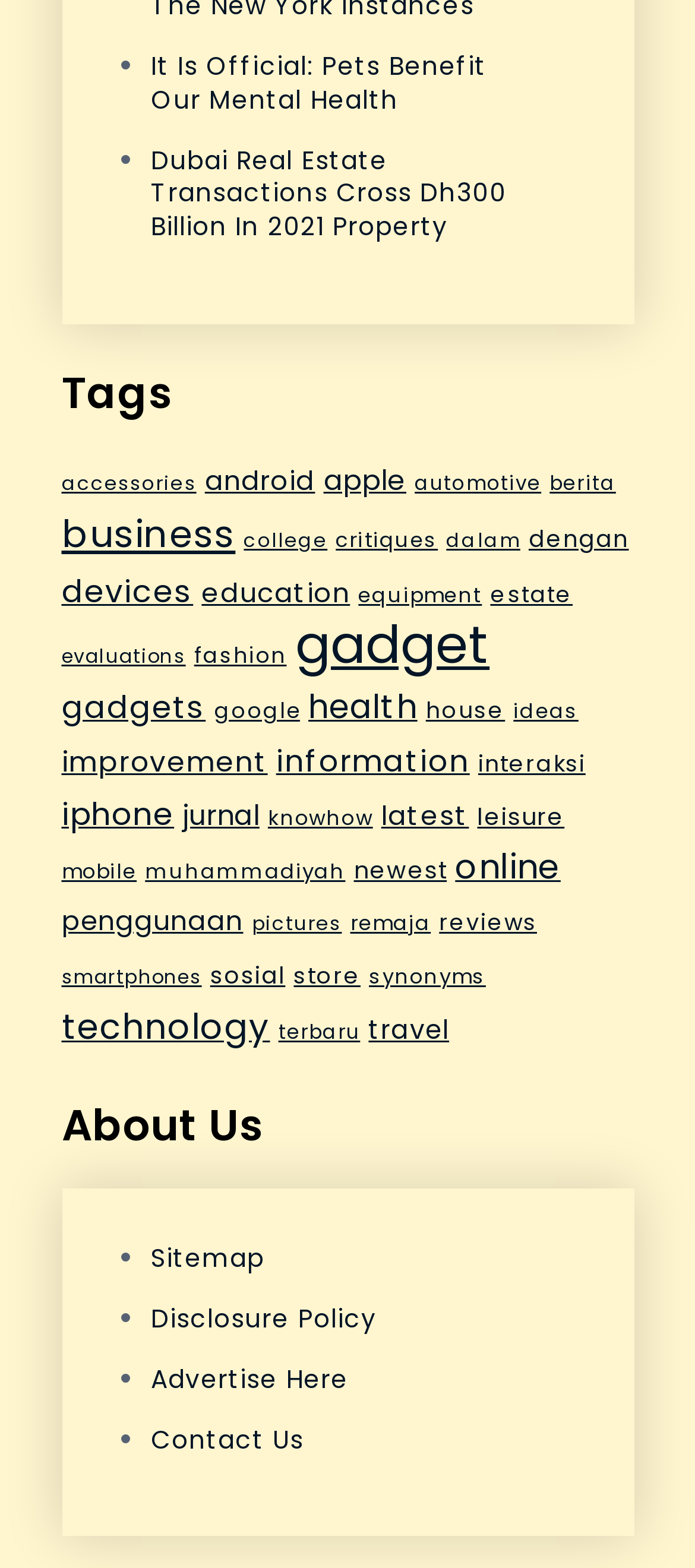Locate the bounding box coordinates of the region to be clicked to comply with the following instruction: "go to the 'About Us' page". The coordinates must be four float numbers between 0 and 1, in the form [left, top, right, bottom].

[0.088, 0.702, 0.912, 0.735]